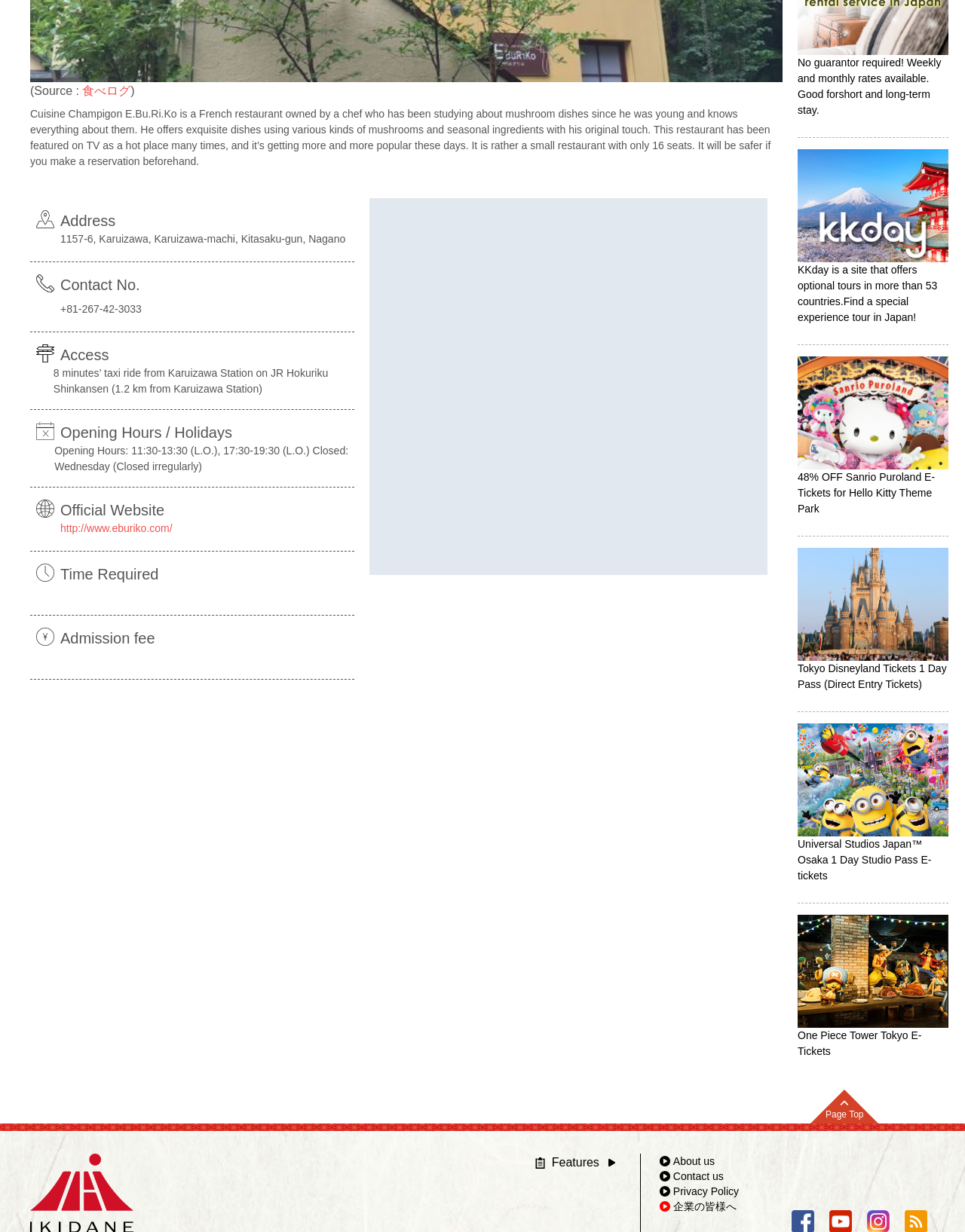For the following element description, predict the bounding box coordinates in the format (top-left x, top-left y, bottom-right x, bottom-right y). All values should be floating point numbers between 0 and 1. Description: What’s On

None